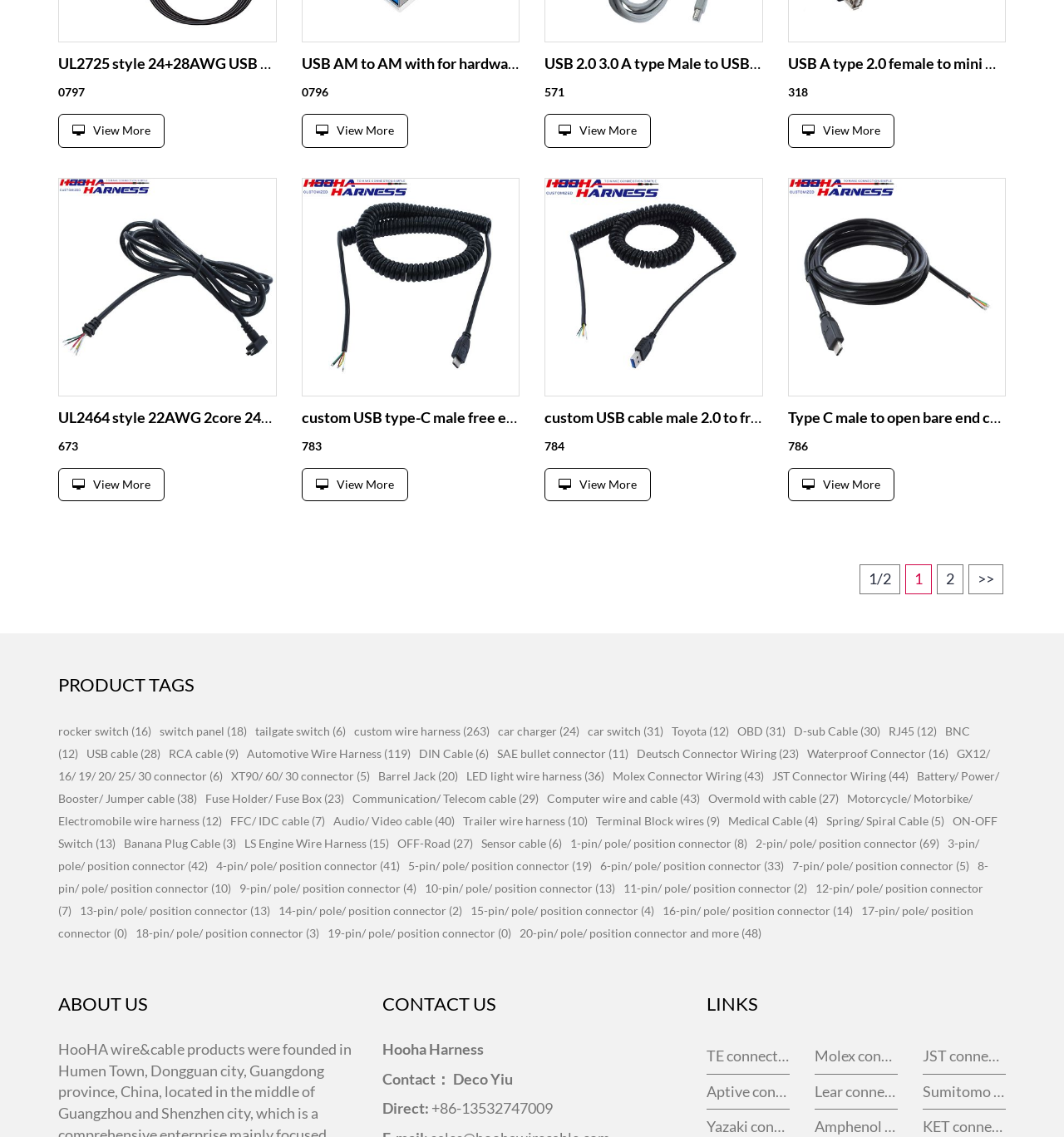What is the position of the 'PRODUCT TAGS' heading?
Give a thorough and detailed response to the question.

By analyzing the bounding box coordinates of the 'PRODUCT TAGS' heading, I found its y-coordinate is 0.593, which is near the bottom of the page, and its x-coordinate is 0.055, which is near the left edge of the page.